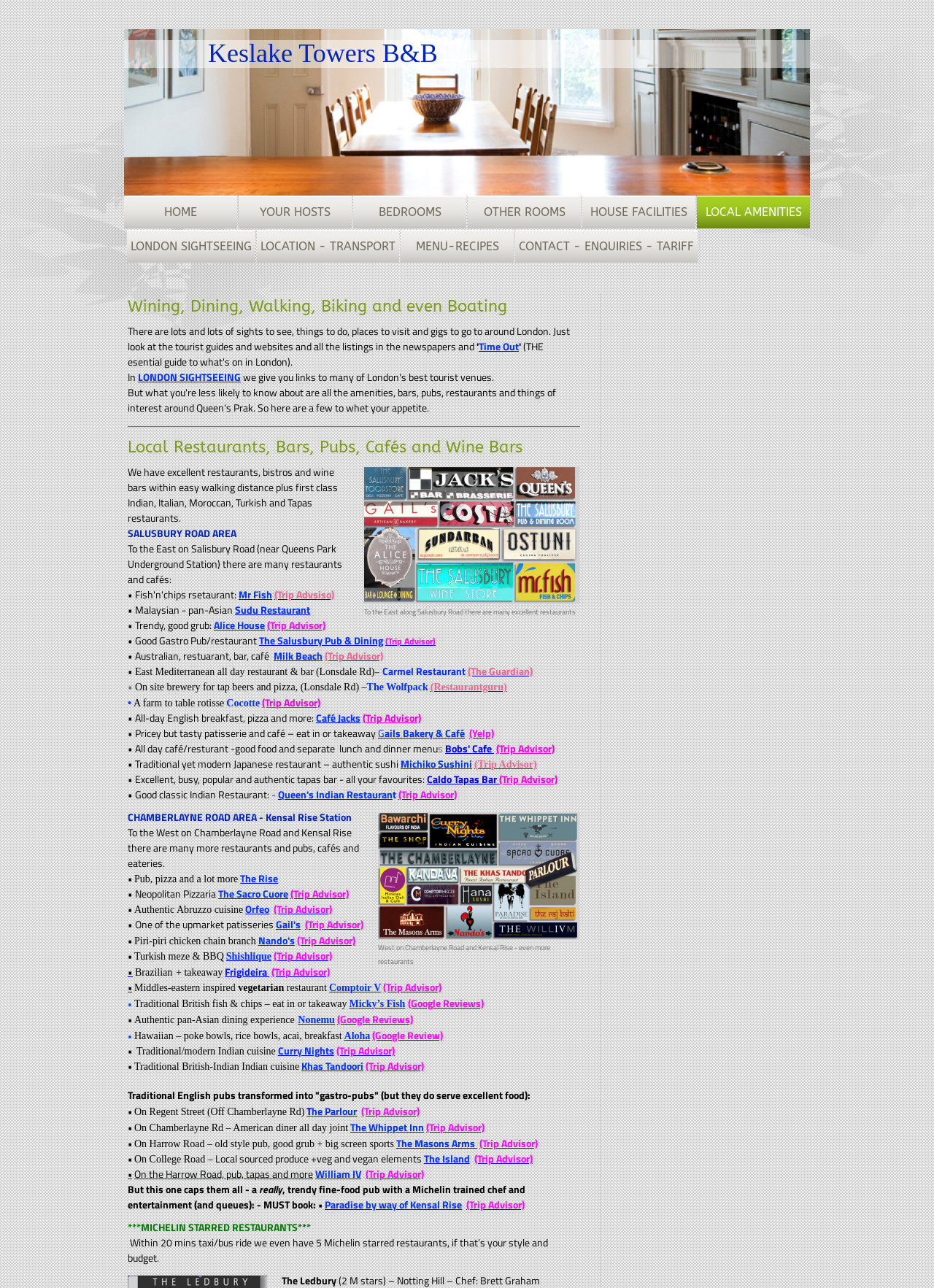Pinpoint the bounding box coordinates of the clickable element needed to complete the instruction: "Explore LOCAL AMENITIES". The coordinates should be provided as four float numbers between 0 and 1: [left, top, right, bottom].

[0.746, 0.152, 0.867, 0.177]